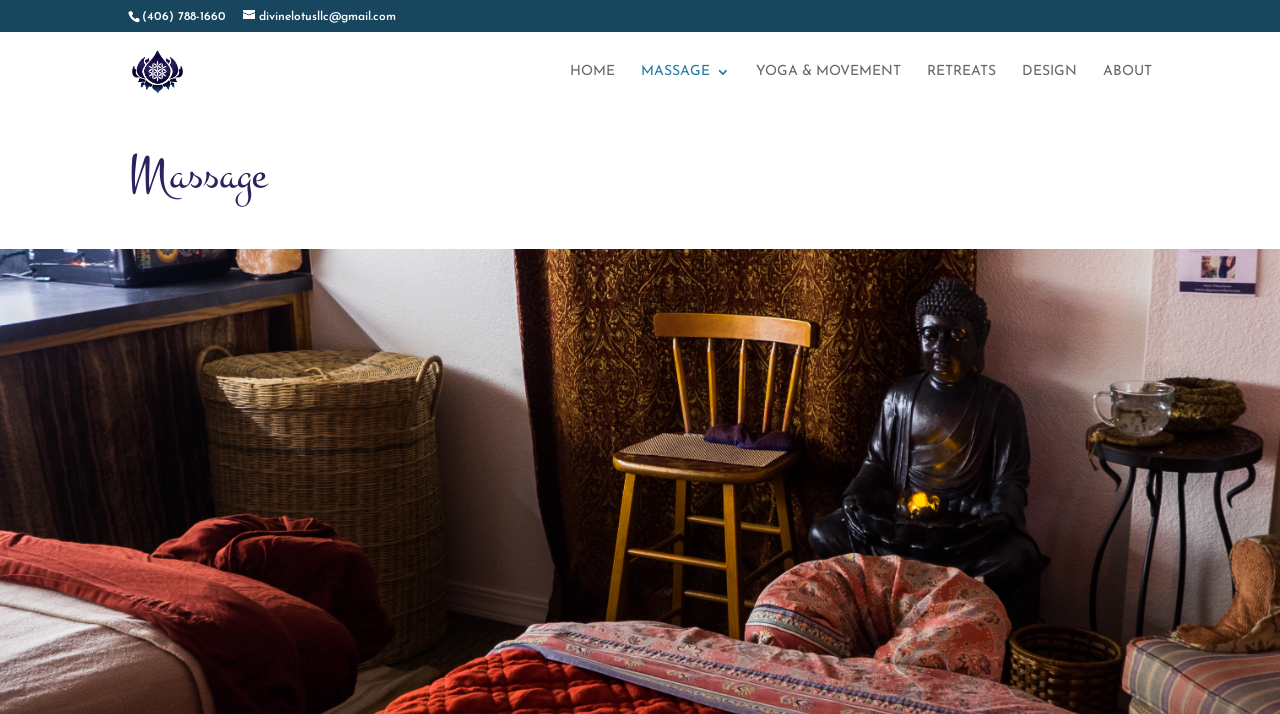Locate the bounding box of the UI element described in the following text: "Yoga & Movement".

[0.591, 0.091, 0.704, 0.157]